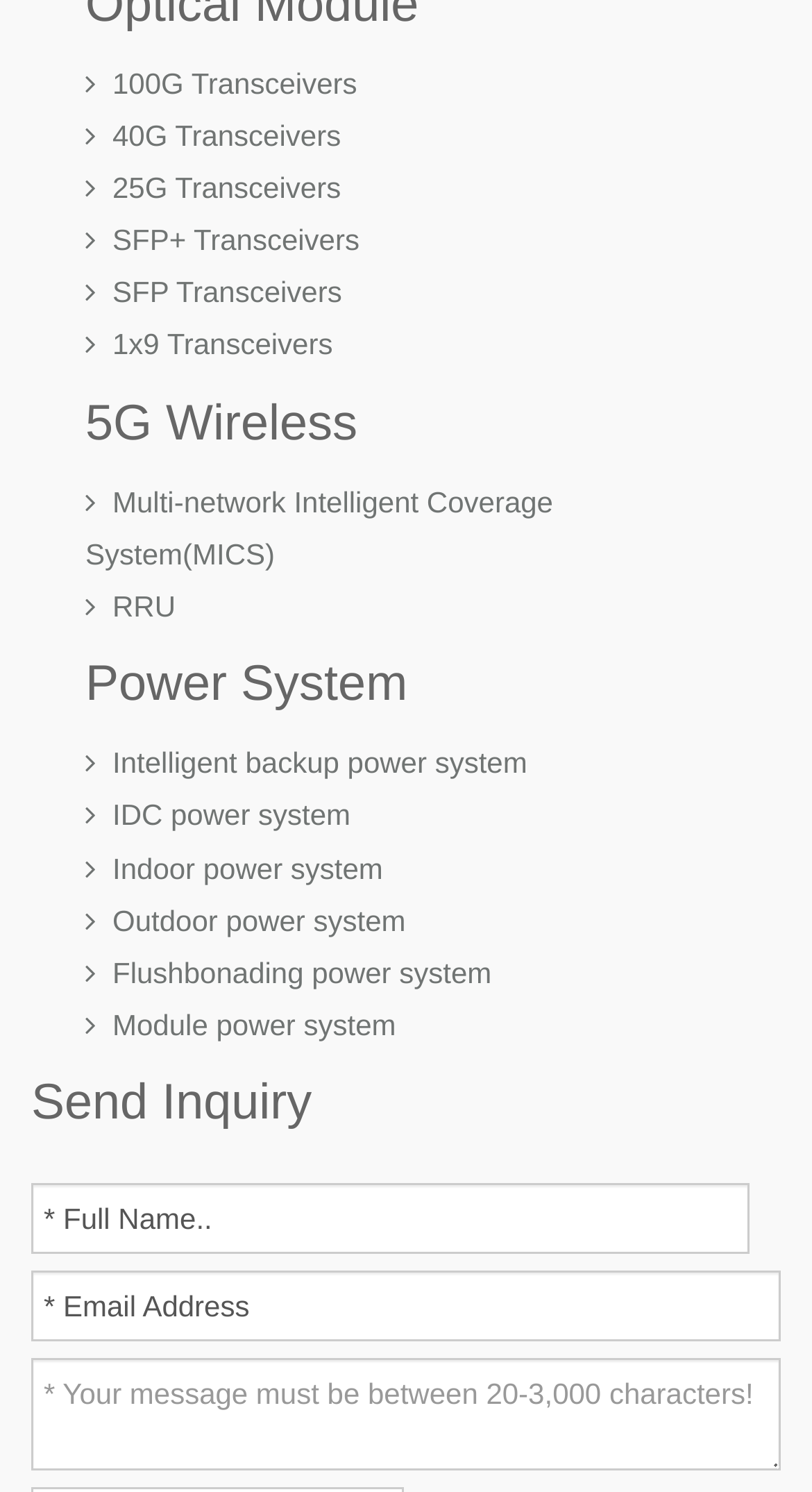Please find the bounding box coordinates of the clickable region needed to complete the following instruction: "Enter full name". The bounding box coordinates must consist of four float numbers between 0 and 1, i.e., [left, top, right, bottom].

[0.038, 0.793, 0.923, 0.841]